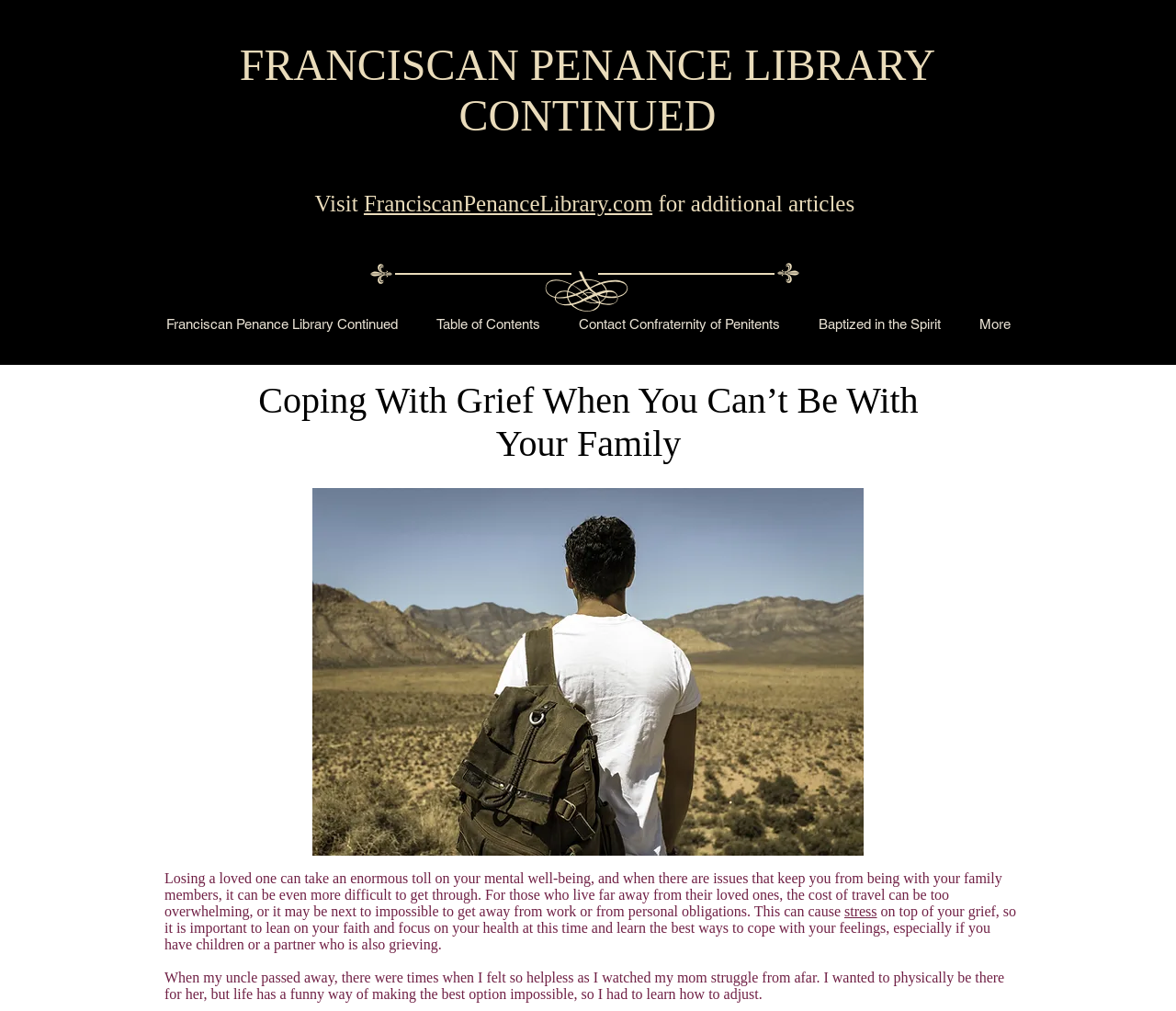Please locate and generate the primary heading on this webpage.

FRANCISCAN PENANCE LIBRARY CONTINUED